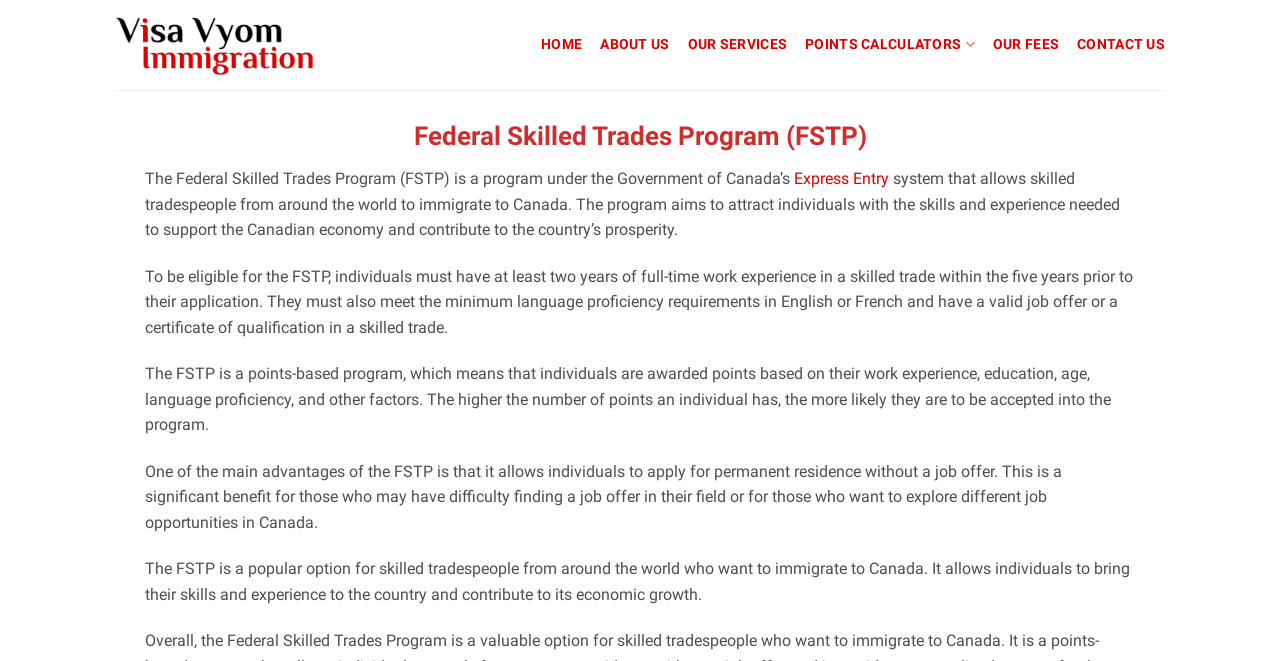Locate the bounding box coordinates of the element that needs to be clicked to carry out the instruction: "Click the CONTACT US link". The coordinates should be given as four float numbers ranging from 0 to 1, i.e., [left, top, right, bottom].

[0.841, 0.041, 0.91, 0.095]